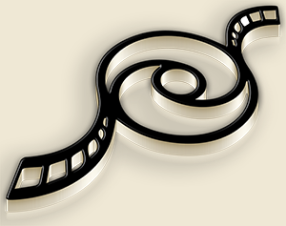Explain what is happening in the image with as much detail as possible.

The image features an artistic logo representing the International Film Festival of Active Nonviolence. The design merges a spiral with elements of a film reel, symbolizing creativity and the importance of storytelling in promoting nonviolence. The circular shape of the spiral suggests a dynamic and holistic approach to filmmaking, while the film strip elements convey the festival's focus on cinema as a medium for social change and awareness. This visual identity captures the festival's mission of celebrating films that highlight nonviolent narratives and inspire action towards positive change.